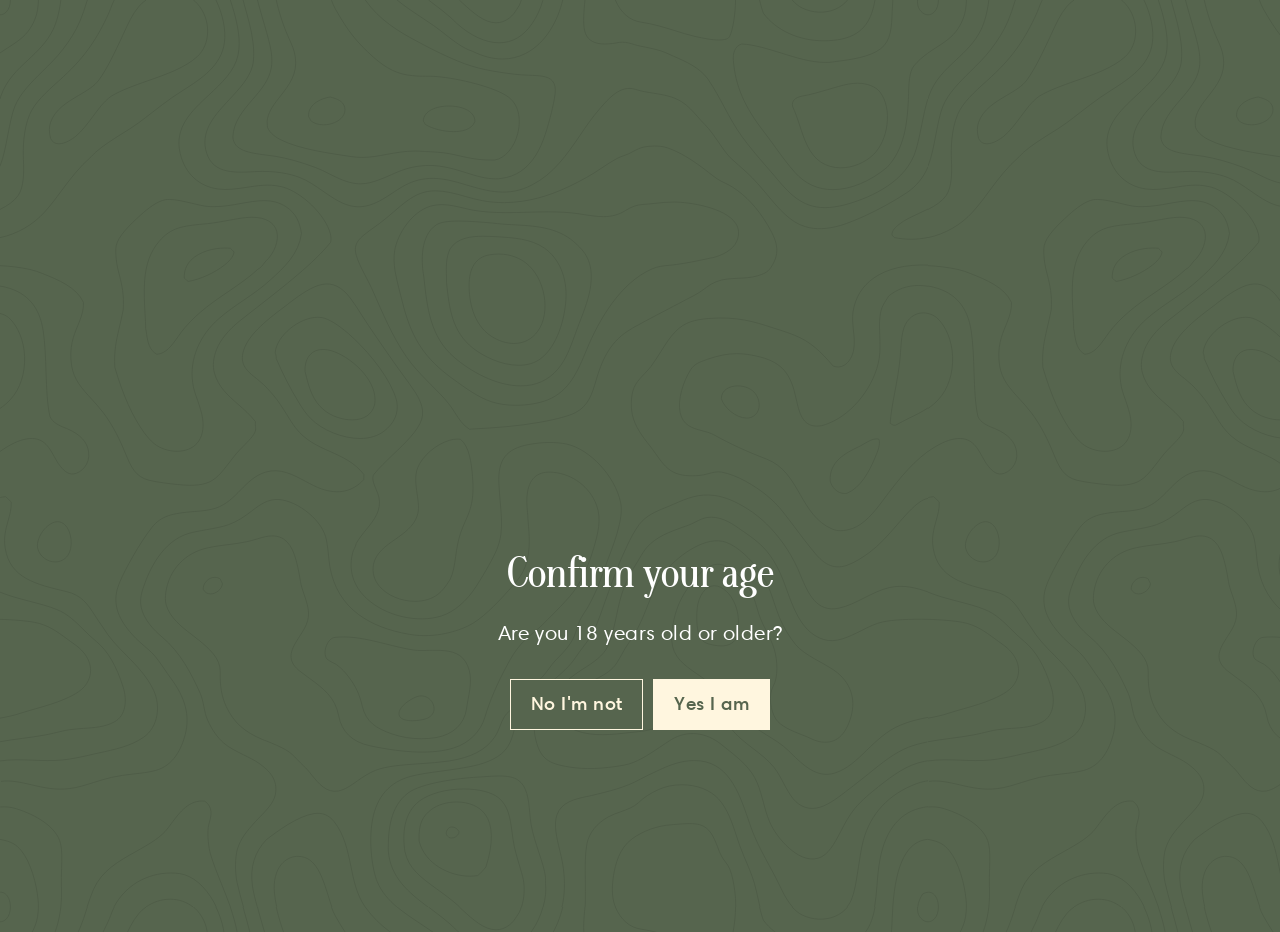Find the bounding box coordinates for the element described here: "Continue shopping".

[0.442, 0.489, 0.558, 0.51]